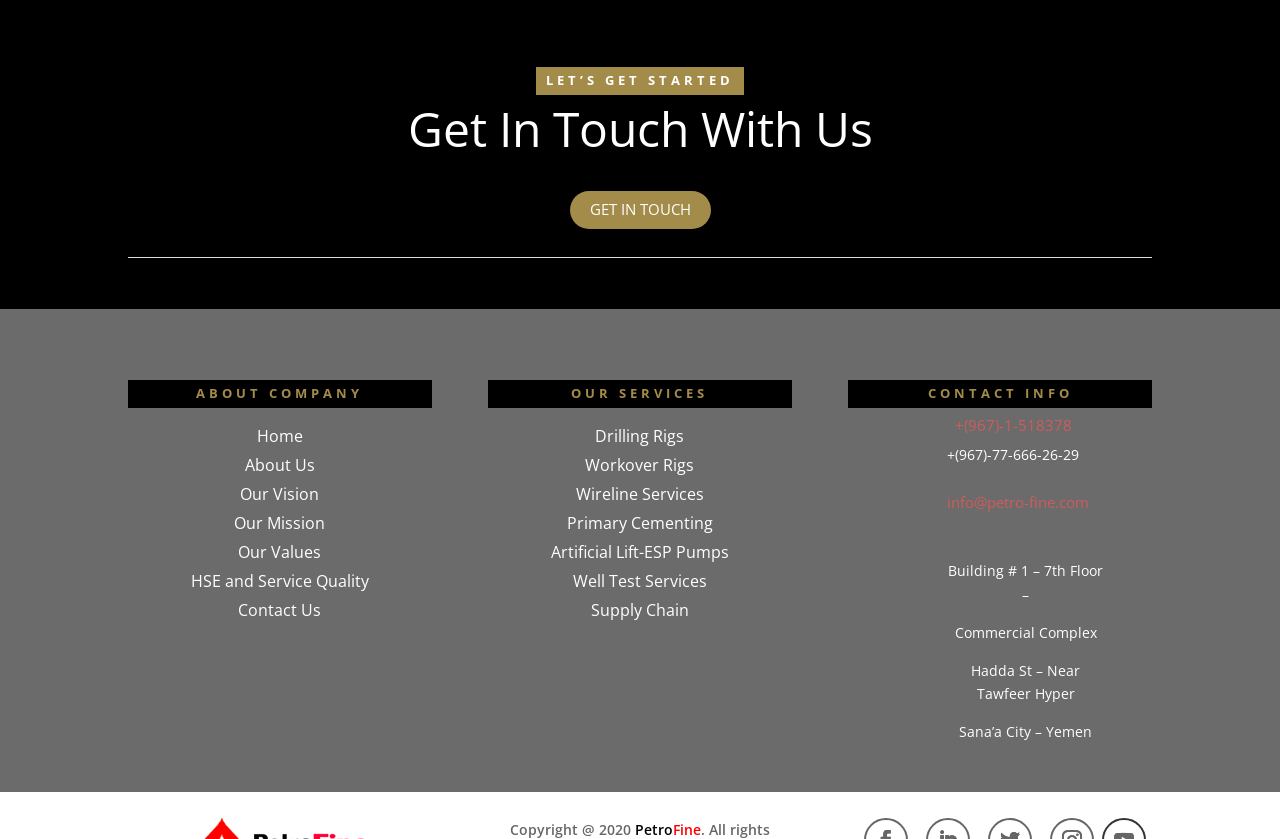Identify the bounding box coordinates of the clickable region necessary to fulfill the following instruction: "Click on '+(967)-1-518378'". The bounding box coordinates should be four float numbers between 0 and 1, i.e., [left, top, right, bottom].

[0.746, 0.495, 0.837, 0.519]